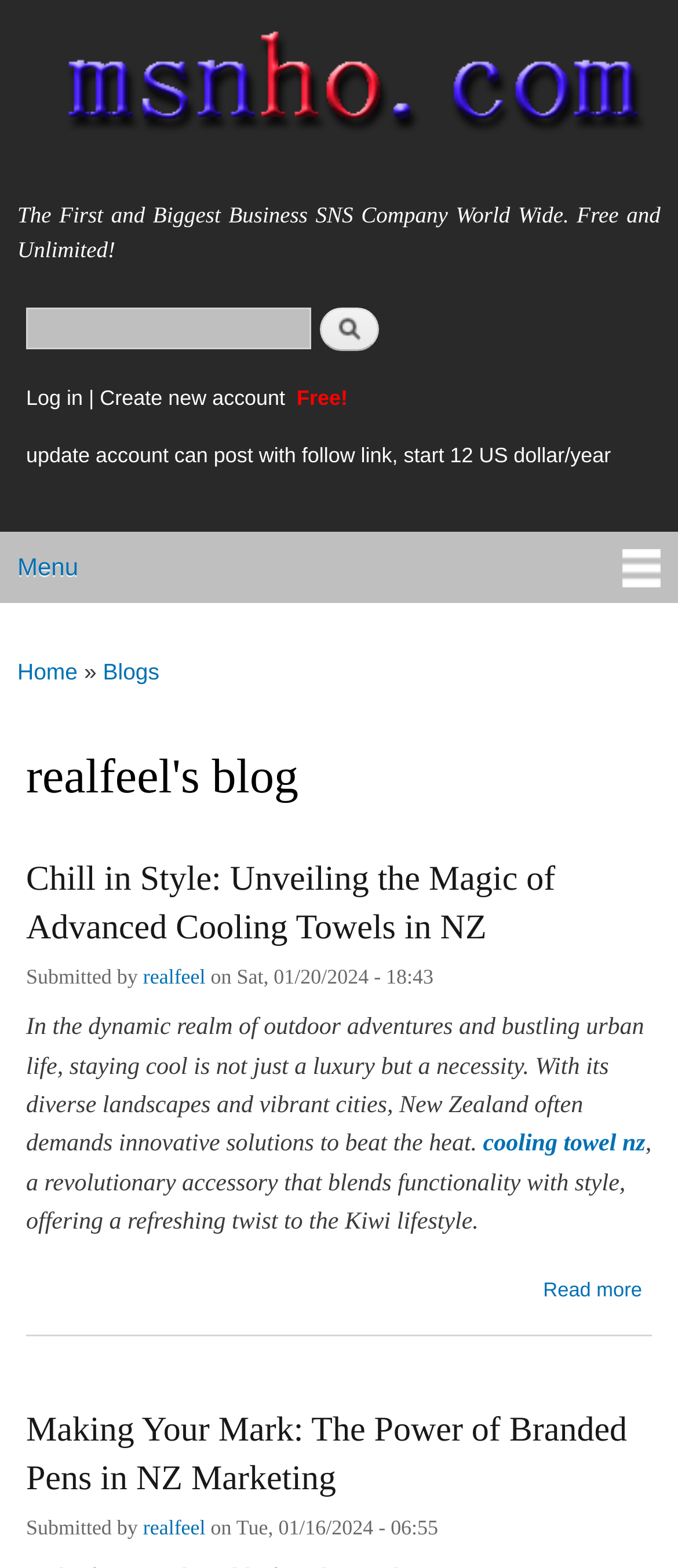Please locate the clickable area by providing the bounding box coordinates to follow this instruction: "Read more about Chill in Style: Unveiling the Magic of Advanced Cooling Towels in NZ".

[0.801, 0.797, 0.947, 0.836]